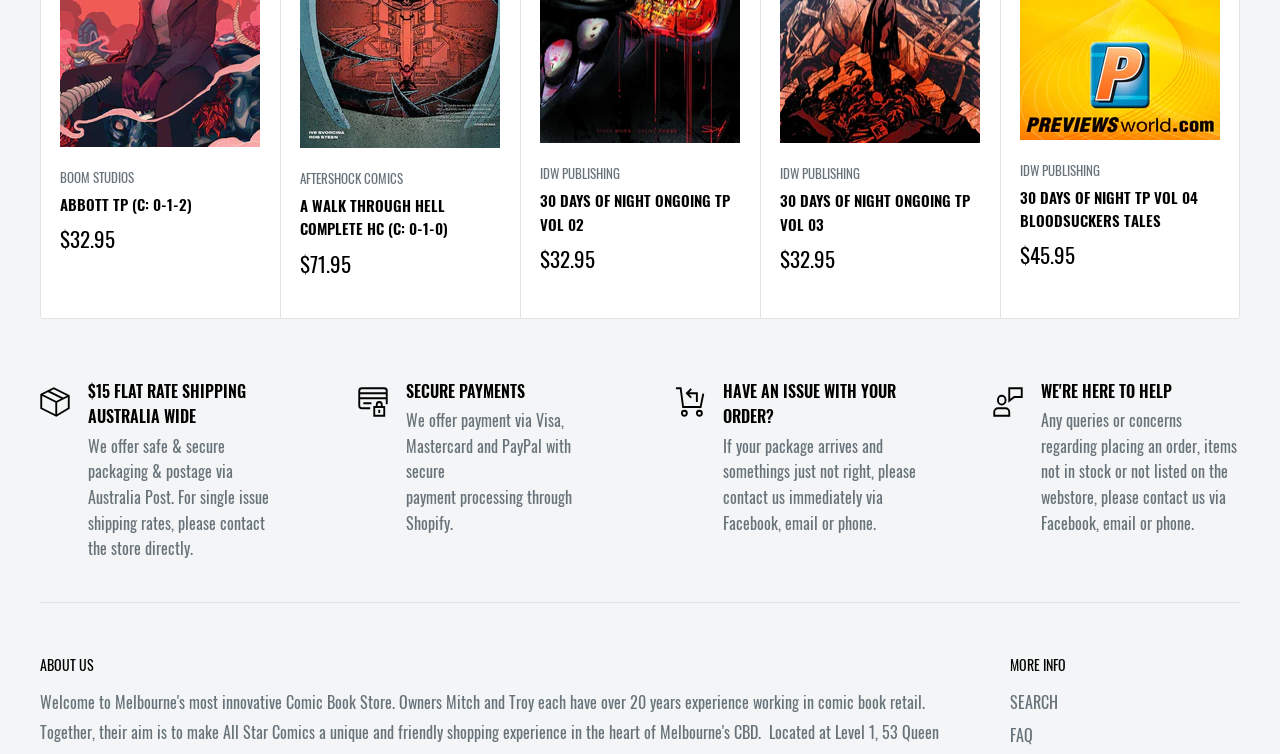Please identify the coordinates of the bounding box for the clickable region that will accomplish this instruction: "Click on BOOM STUDIOS".

[0.047, 0.221, 0.203, 0.248]